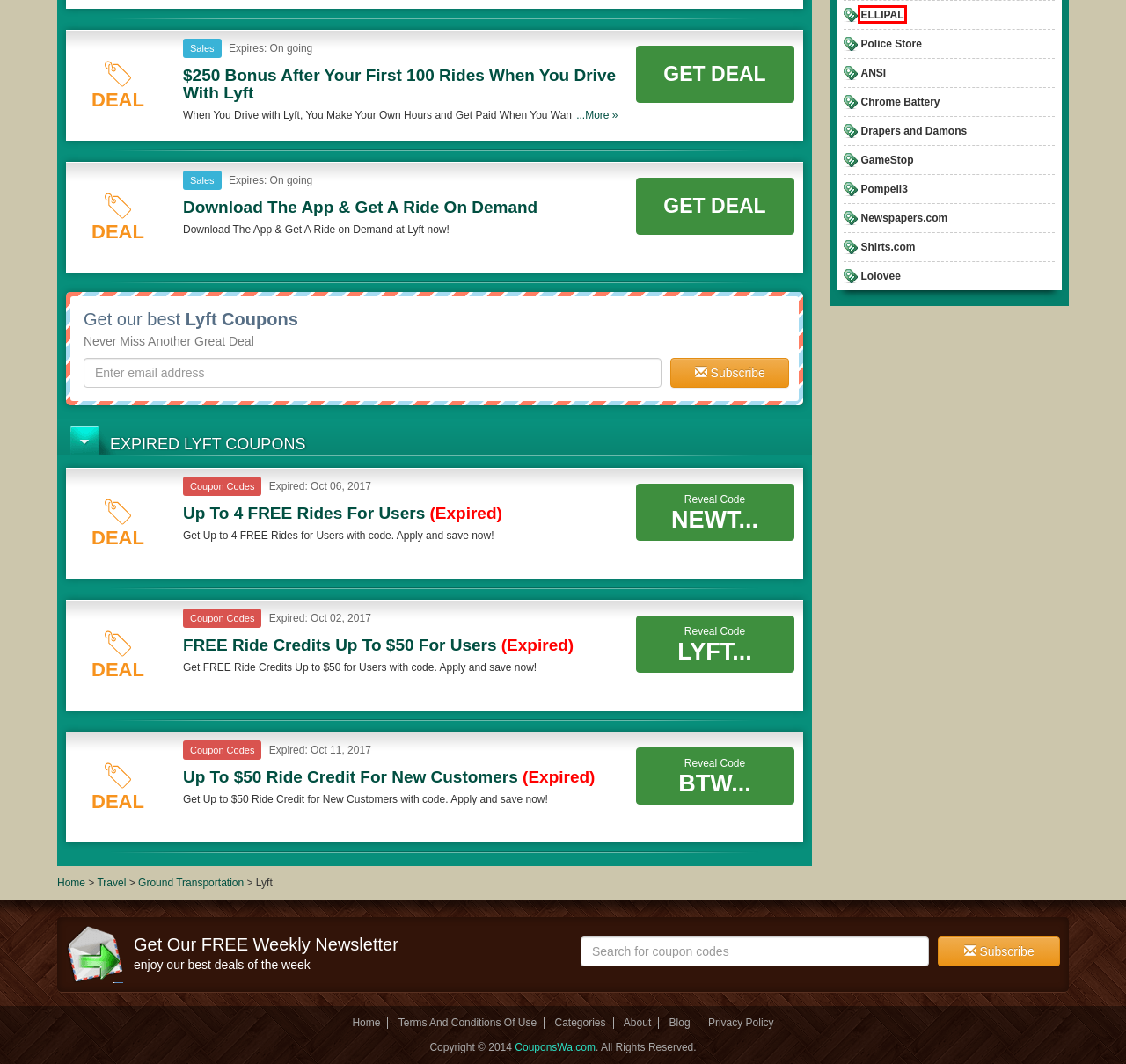You see a screenshot of a webpage with a red bounding box surrounding an element. Pick the webpage description that most accurately represents the new webpage after interacting with the element in the red bounding box. The options are:
A. Police Store Coupons, Promo Codes & Deals 2024
B. Gamestop Promo Codes Reddit & Buy 2 Get 1 Free 2024
C. Shirts.com Promo Codes 2024: Take 15% OFF Coupon, Coupon Code June
D. Travel Coupons, Promo Codes & Deals 2024
E. Printable Sunday Newspaper Coupons Online: Best For Coupons
F. ELLIPAL Coupons, Promo Codes & Deals 2024
G. Lolovee Coupons, Promo Codes & Deals 2024
H. Chrome Battery Discount Code 2024: Get 15% OFF Coupon, Coupon Code

F